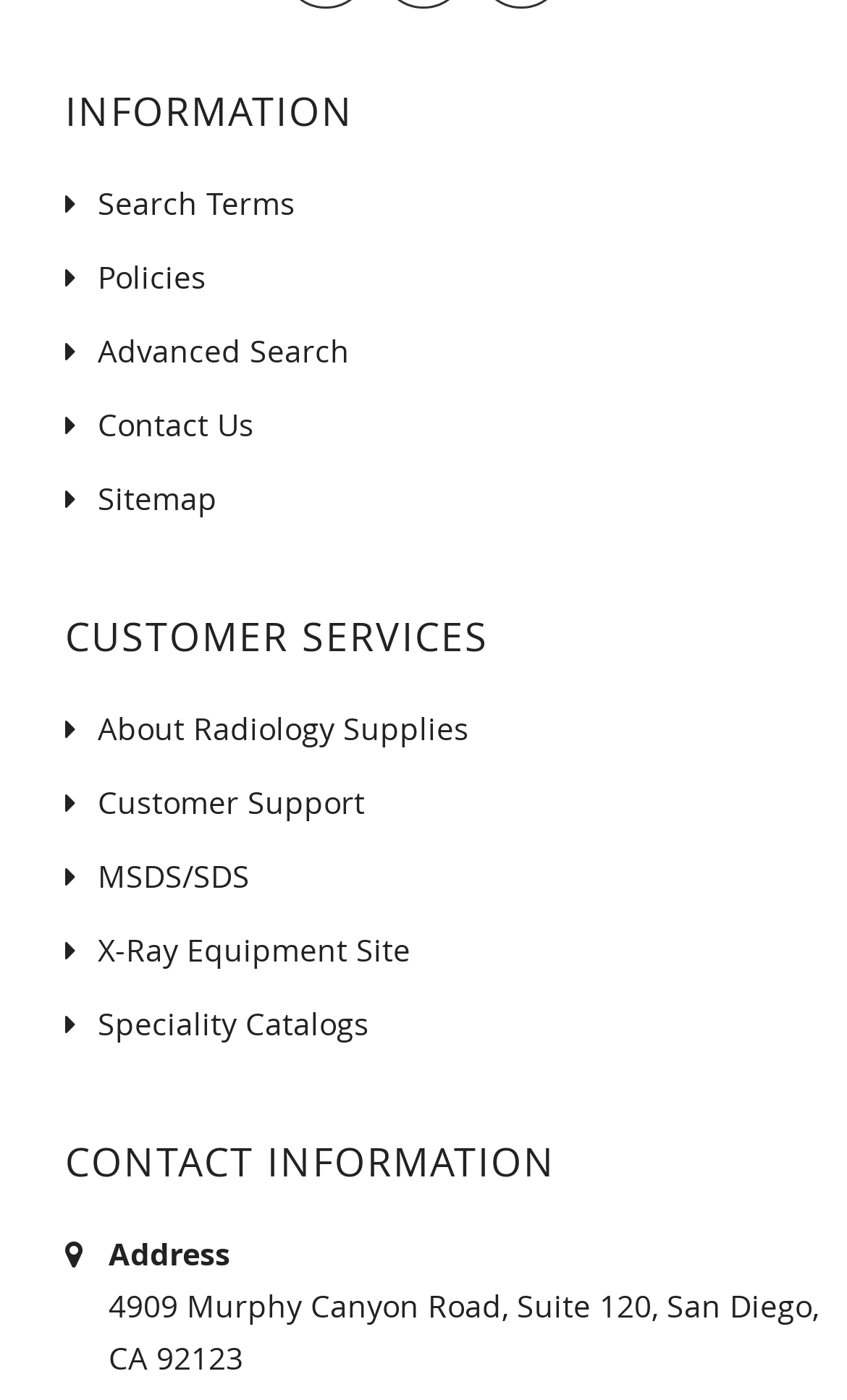Answer the question using only one word or a concise phrase: What is the first link under 'INFORMATION'?

Search Terms